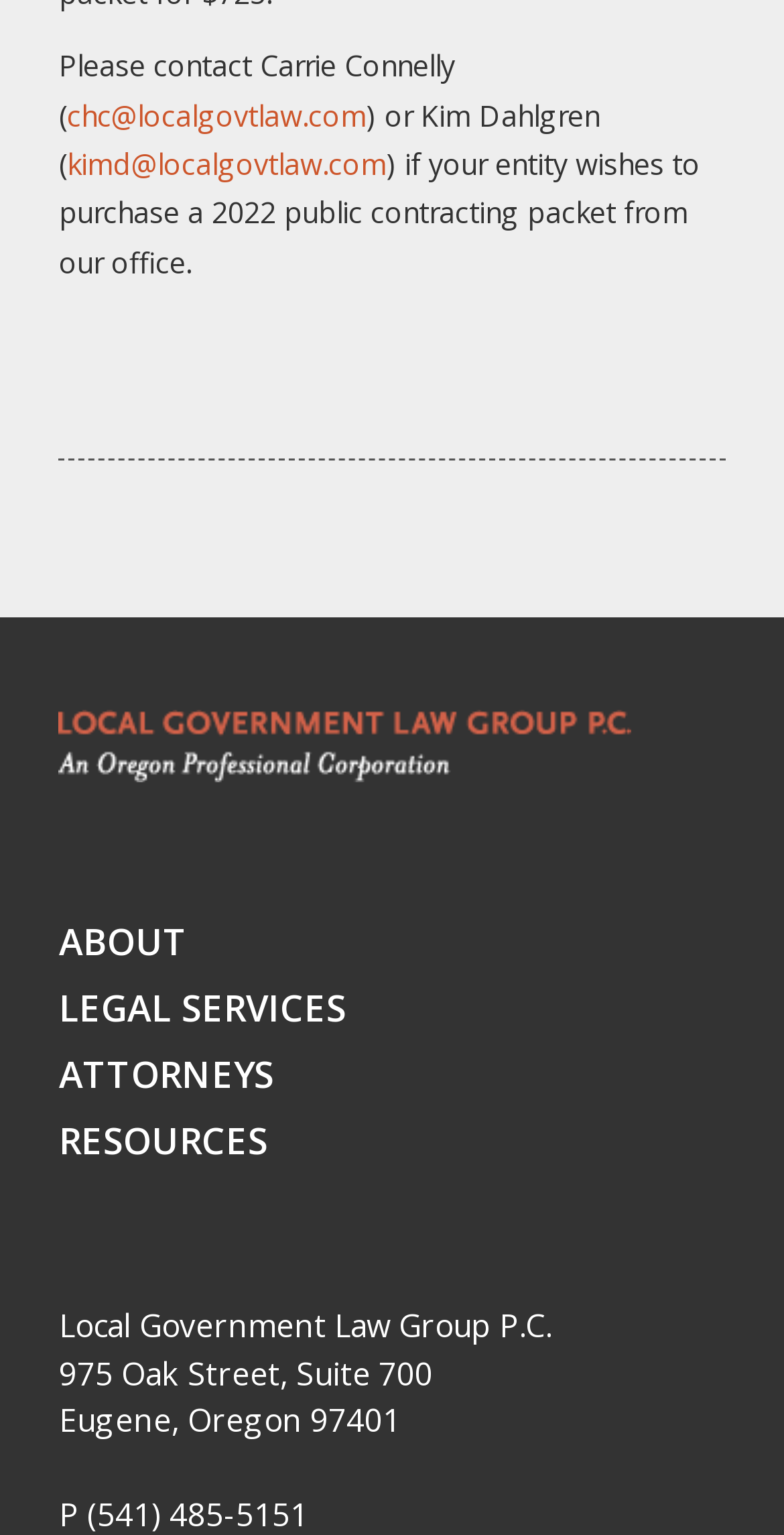Provide your answer in one word or a succinct phrase for the question: 
What is the heading above the 'LOCAL GOVERNMENT LAW' link?

None